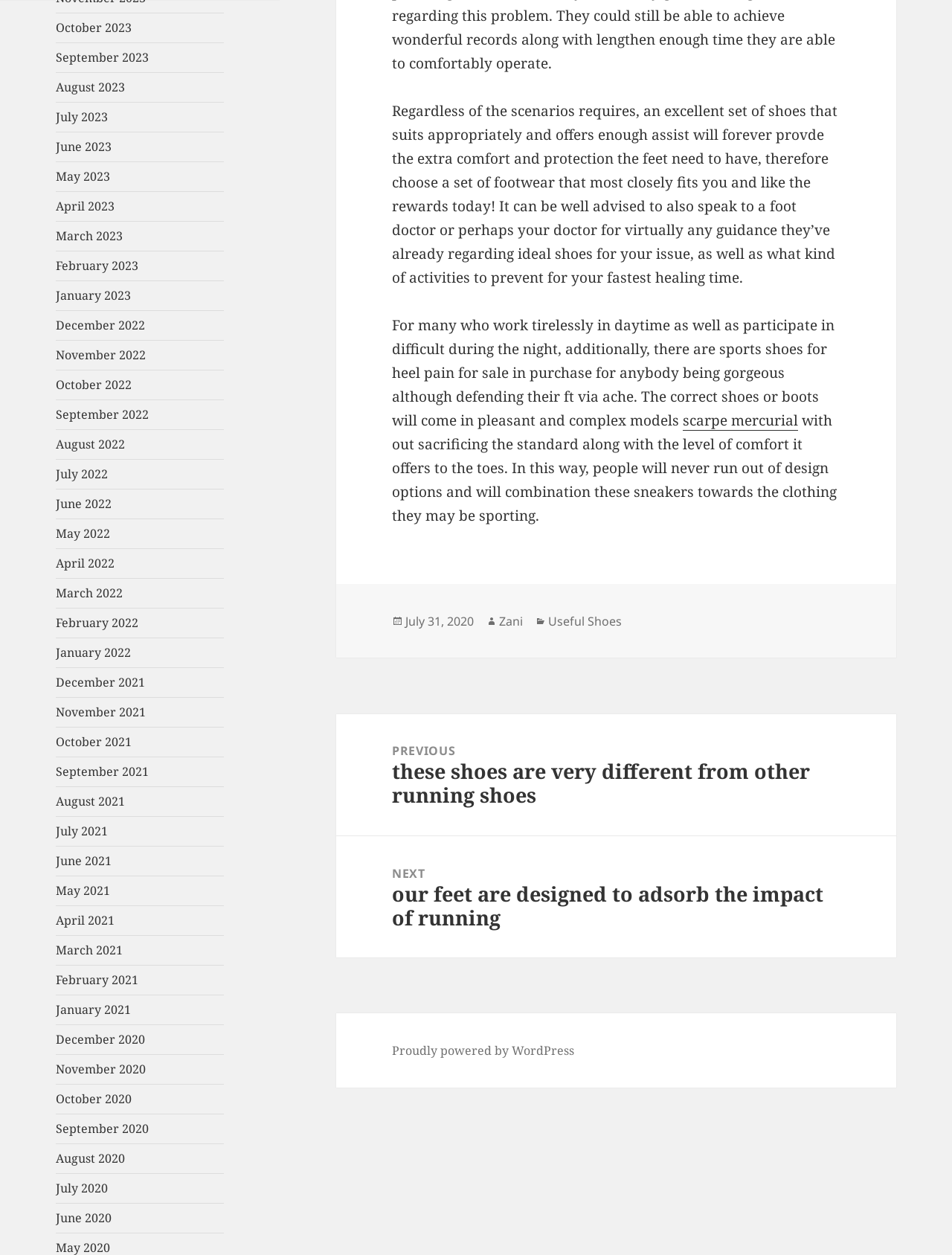Ascertain the bounding box coordinates for the UI element detailed here: "Zani". The coordinates should be provided as [left, top, right, bottom] with each value being a float between 0 and 1.

[0.524, 0.488, 0.549, 0.502]